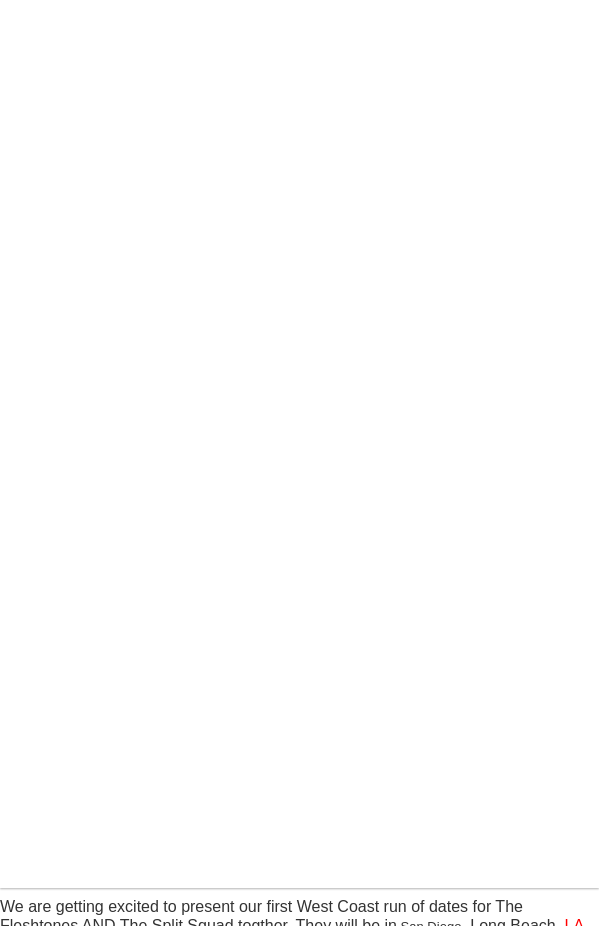Observe the image and answer the following question in detail: How many bands are featured in the tour?

The caption announces an upcoming tour featuring The Fleshtones and The Split Squad, indicating that there are two bands participating in the tour.